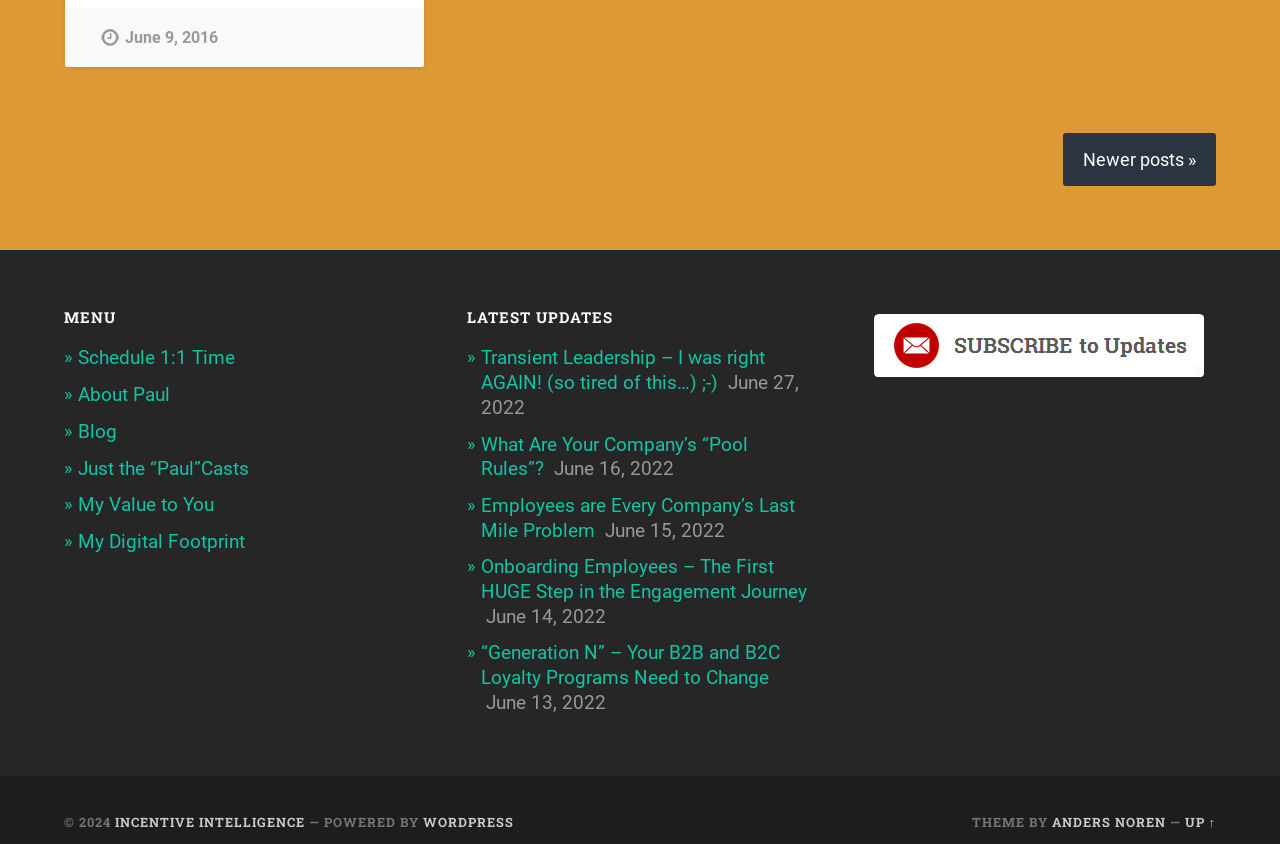What is the main category of the webpage?
Using the image, answer in one word or phrase.

Blog